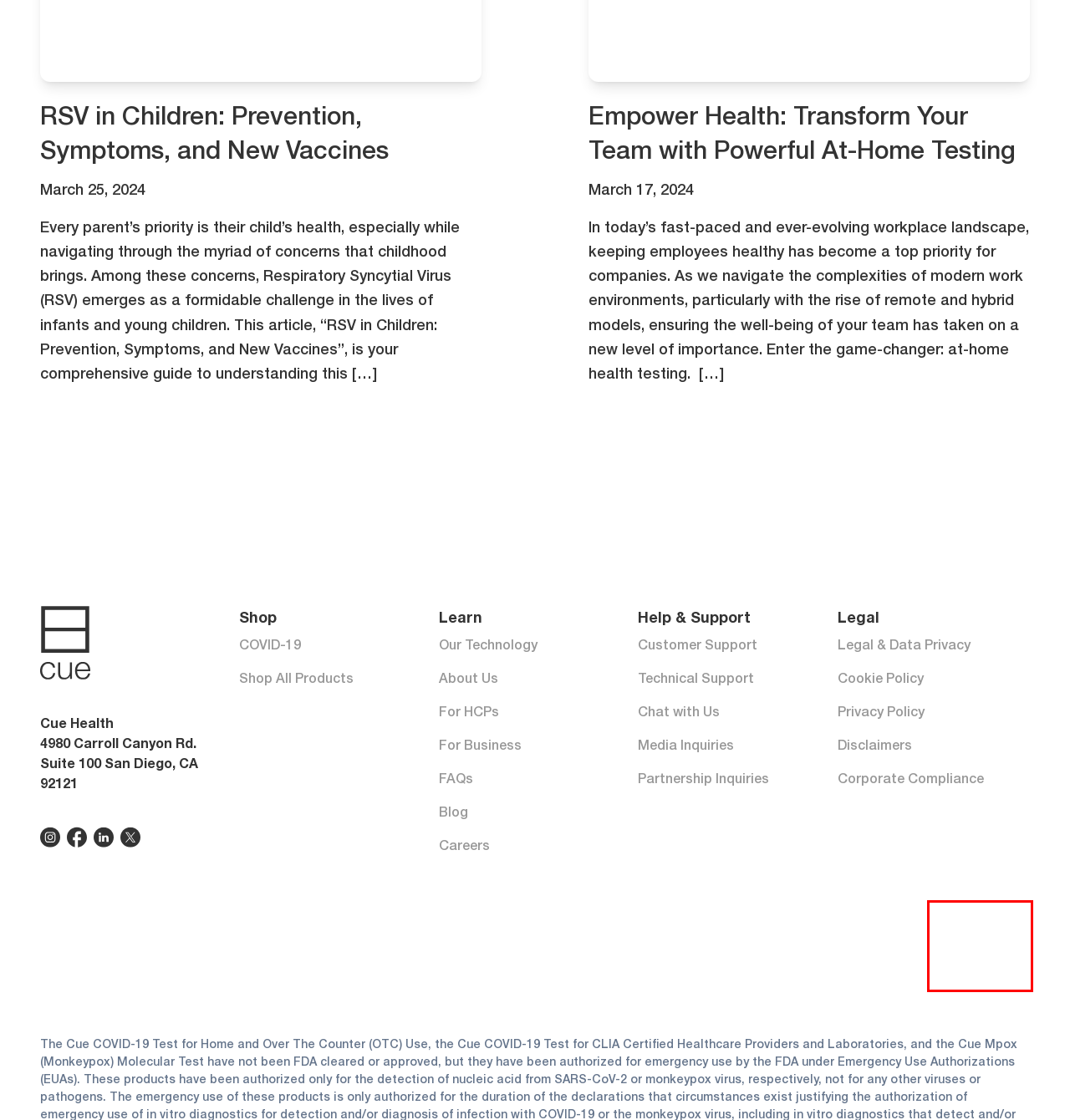Using the screenshot of a webpage with a red bounding box, pick the webpage description that most accurately represents the new webpage after the element inside the red box is clicked. Here are the candidates:
A. Fast, convenient treatment from home with Cue Care | Cue
B. Diagnostic testing at the speed of life
C. Hypertension
D. What people with heart disease should know about vaccines today | American Heart Association
E. Arrhythmias - What Is an Arrhythmia? | NHLBI, NIH
F. Empower Health: Transform Your Team with Powerful At-Home Testing | Cue
G. Website Certification Status | LegitScript
H. Cue Health Monitoring System Support | Cue

G